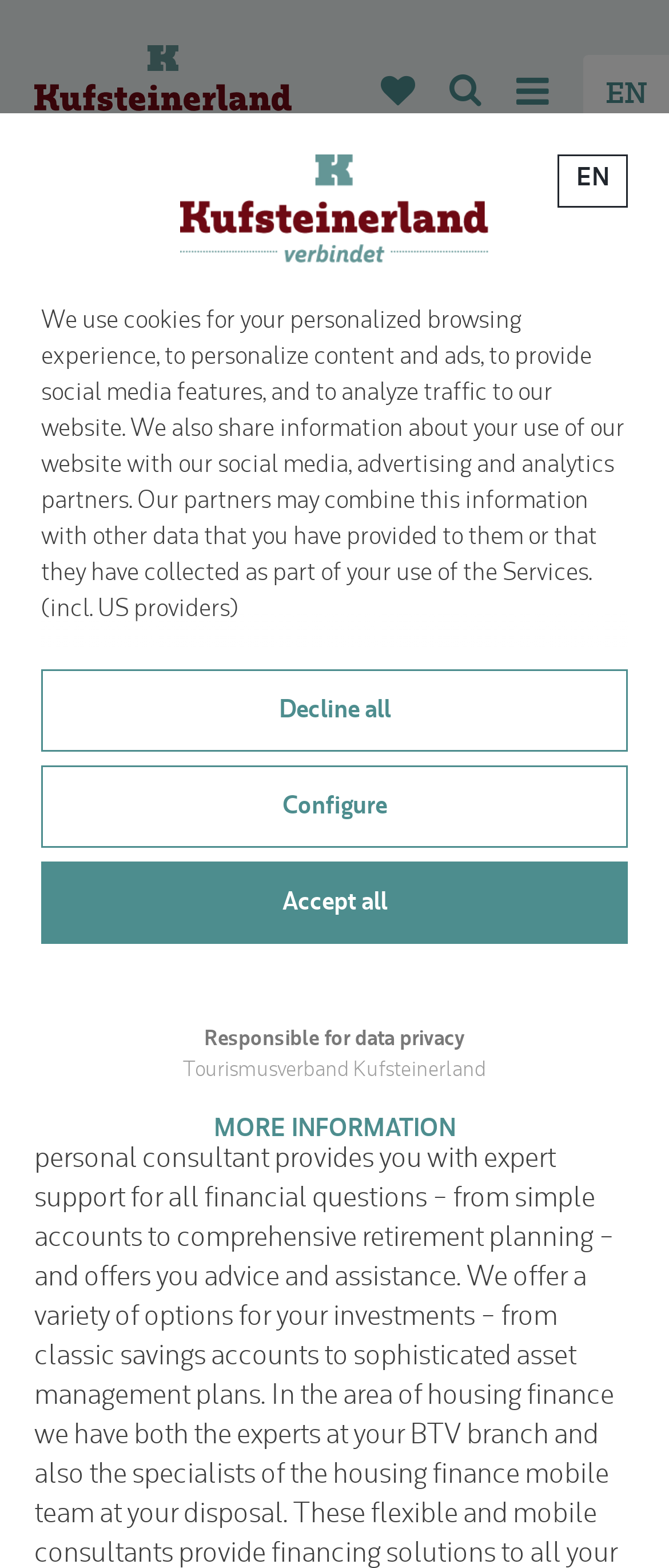Describe all the significant parts and information present on the webpage.

This webpage appears to be a travel booking website, specifically for the Kufsteinerland region. At the top, there is a navigation menu with links to different sections, including "Region", "Booking", "Nature & active", "Culture & life", "MICE", and "Service". Below this menu, there is a search bar with a label "Search for room" and a date picker to select arrival and departure dates. The date picker has separate fields for month, day, and year, with a "Show date picker" button next to each field.

To the right of the search bar, there are dropdown menus to select the number of adults, children, and their ages. Below this, there is an "OK" button and a link to make a non-binding enquiry.

The main content area of the page features a large image of a bank, BTV Kufstein Geldautomat, and a heading that reads "BTV - Kufstein". There is also a copyright notice at the bottom of the page.

In the middle of the page, there is a message that reads "PLEASE WAIT INFORMATION LOADING..." with a loading animation icon next to it. Below this, there is a long paragraph of text about the website's use of cookies and data privacy.

At the bottom of the page, there are three buttons to manage cookie settings: "Decline all", "Configure", and "Accept all". There is also a link to "MORE INFORMATION" about data privacy and a mention of the responsible party, Tourismusverband Kufsteinerland.